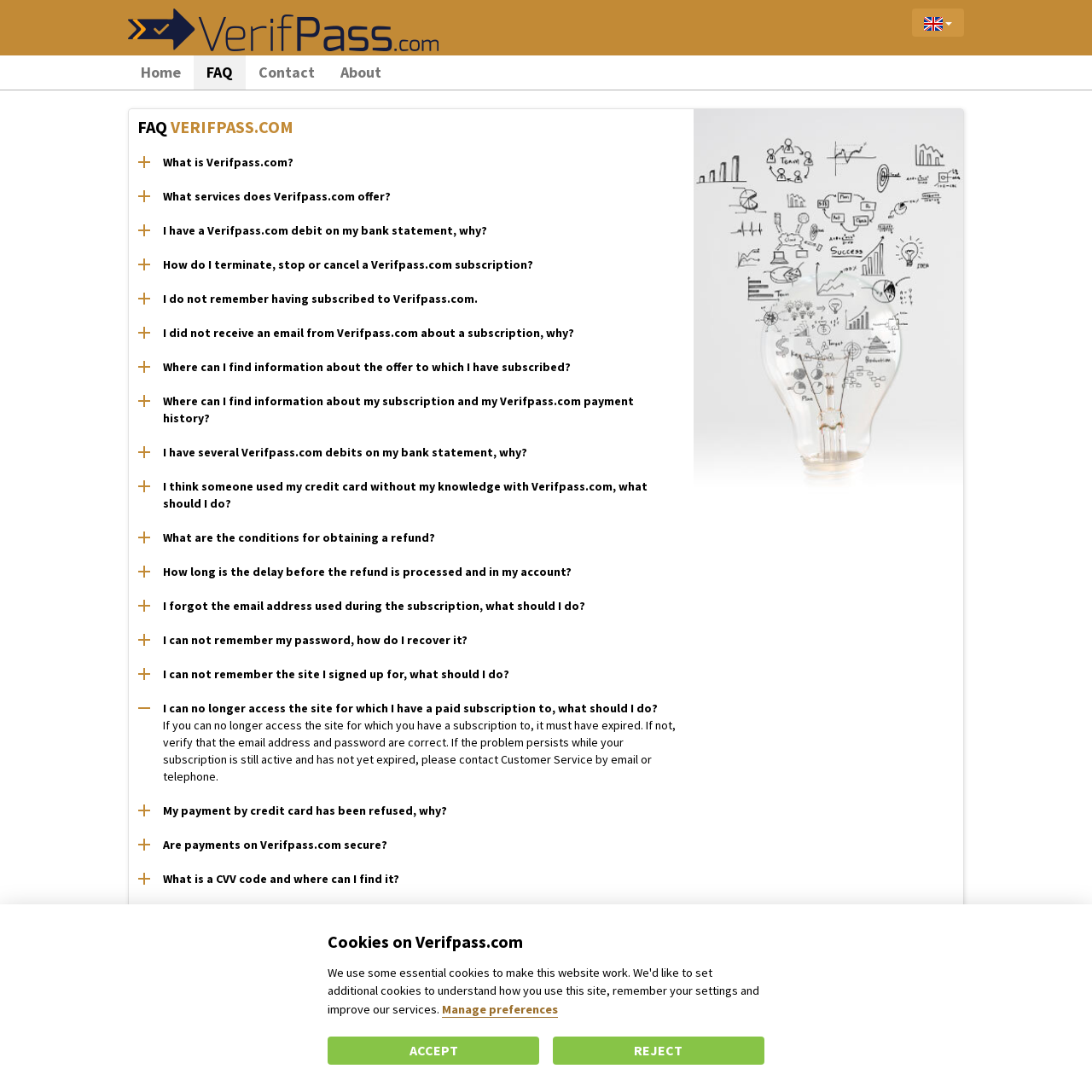Provide a comprehensive caption for the webpage.

This webpage is a FAQ page for Verifpass.com, a subscription-based service. At the top left corner, there is a small image, and next to it, there are four links: "Home", "FAQ", "Contact", and "About". 

On the top right corner, there is a language selection button with a flag icon, currently set to "en". Below the language button, there is a large heading that reads "FAQ VERIFPASS.COM". 

Below the heading, there are 23 links to various FAQs, each with a descriptive title. These links are arranged in a single column and take up most of the page. The FAQs cover topics such as subscription management, payment issues, and security.

In the middle of the page, there is a static text block that provides guidance on what to do if you can no longer access a subscribed site. 

Towards the bottom of the page, there is a call-to-action text "Can not find the answer to your question?" followed by a link to contact the Customer Service.

At the very bottom of the page, there is a copyright notice with a year, followed by three links to "Legal Information", "Terms and conditions", and "Privacy policy". There is also a "Cookie settings" link that opens a dialog box with options to manage cookie preferences.

On the right side of the page, there is a large image that spans from the middle to the bottom of the page.